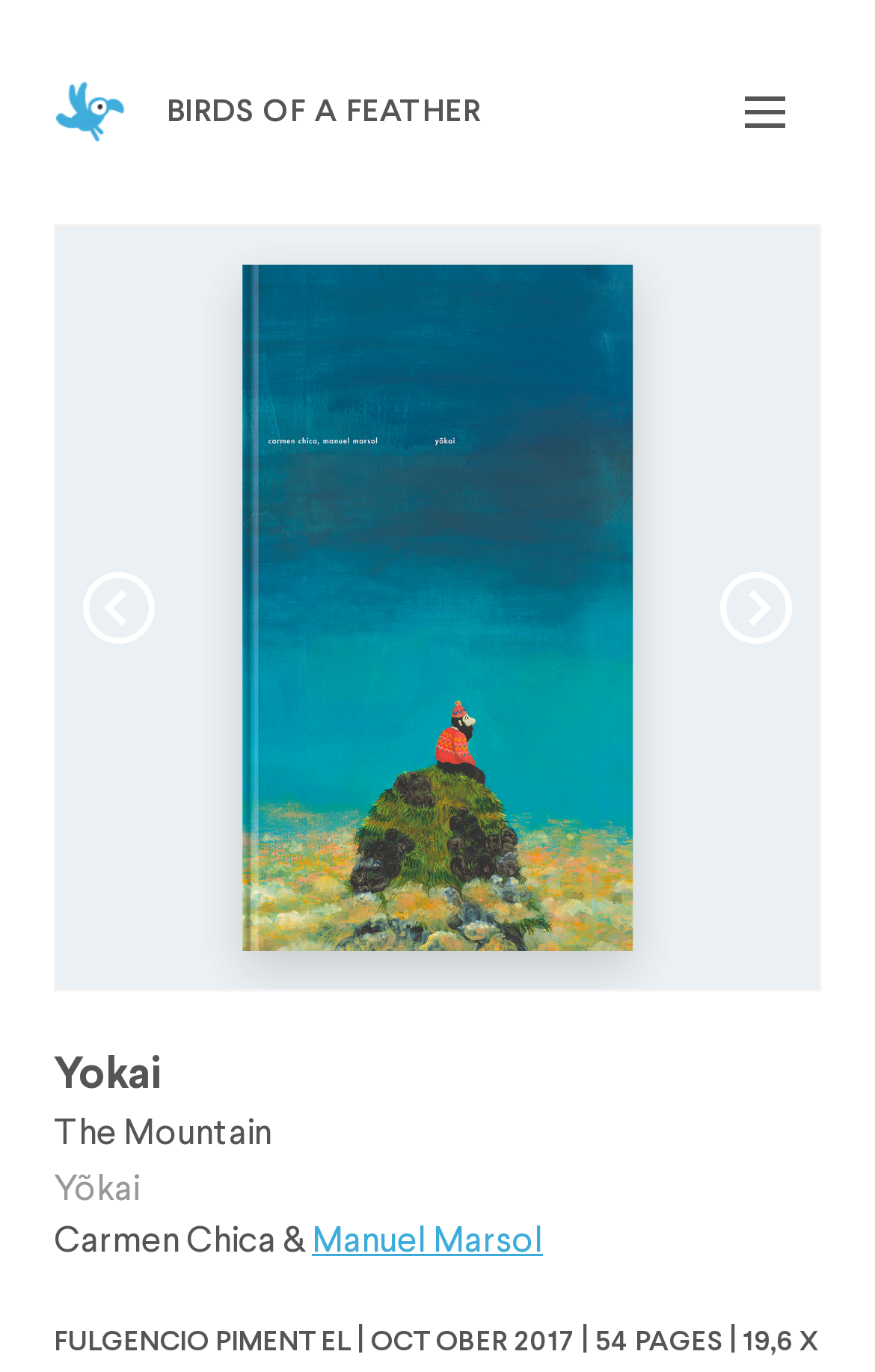Locate the bounding box coordinates of the UI element described by: "Manuel Marsol". The bounding box coordinates should consist of four float numbers between 0 and 1, i.e., [left, top, right, bottom].

[0.356, 0.893, 0.621, 0.919]